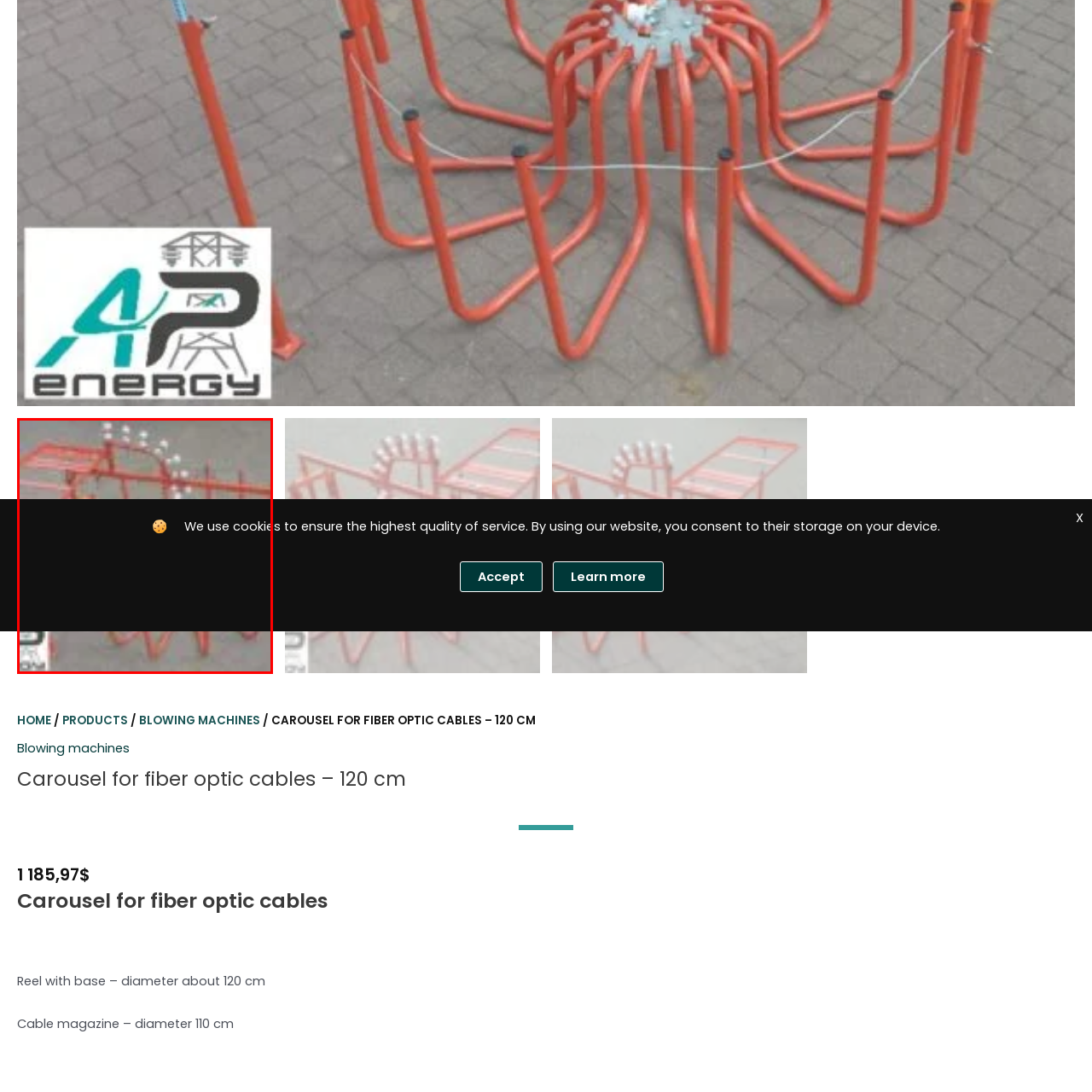Provide an in-depth description of the image within the red bounding box.

The image showcases a carousel for fiber optic cables, designed with a base that has a diameter of approximately 120 cm. This equipment is likely used in telecommunications or cable management, providing an organized system for storing and dispensing fiber optic cables. Positioned within the foreground, the carousel exhibits multiple compartments or spool holders, enhancing its functionality. The background appears neutral, emphasizing the operational nature of the carousel.